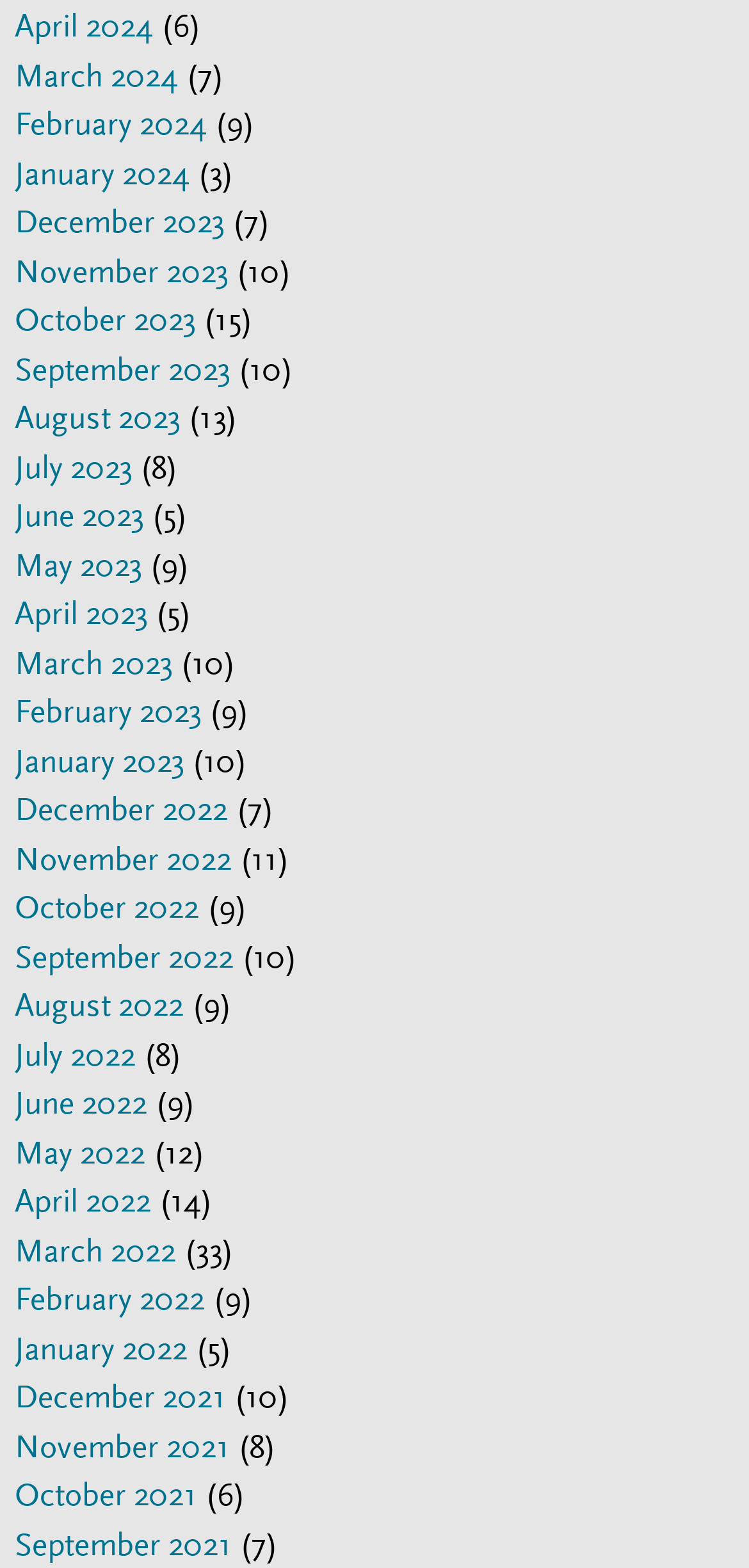Pinpoint the bounding box coordinates of the area that should be clicked to complete the following instruction: "Go to December 2022". The coordinates must be given as four float numbers between 0 and 1, i.e., [left, top, right, bottom].

[0.02, 0.503, 0.305, 0.528]